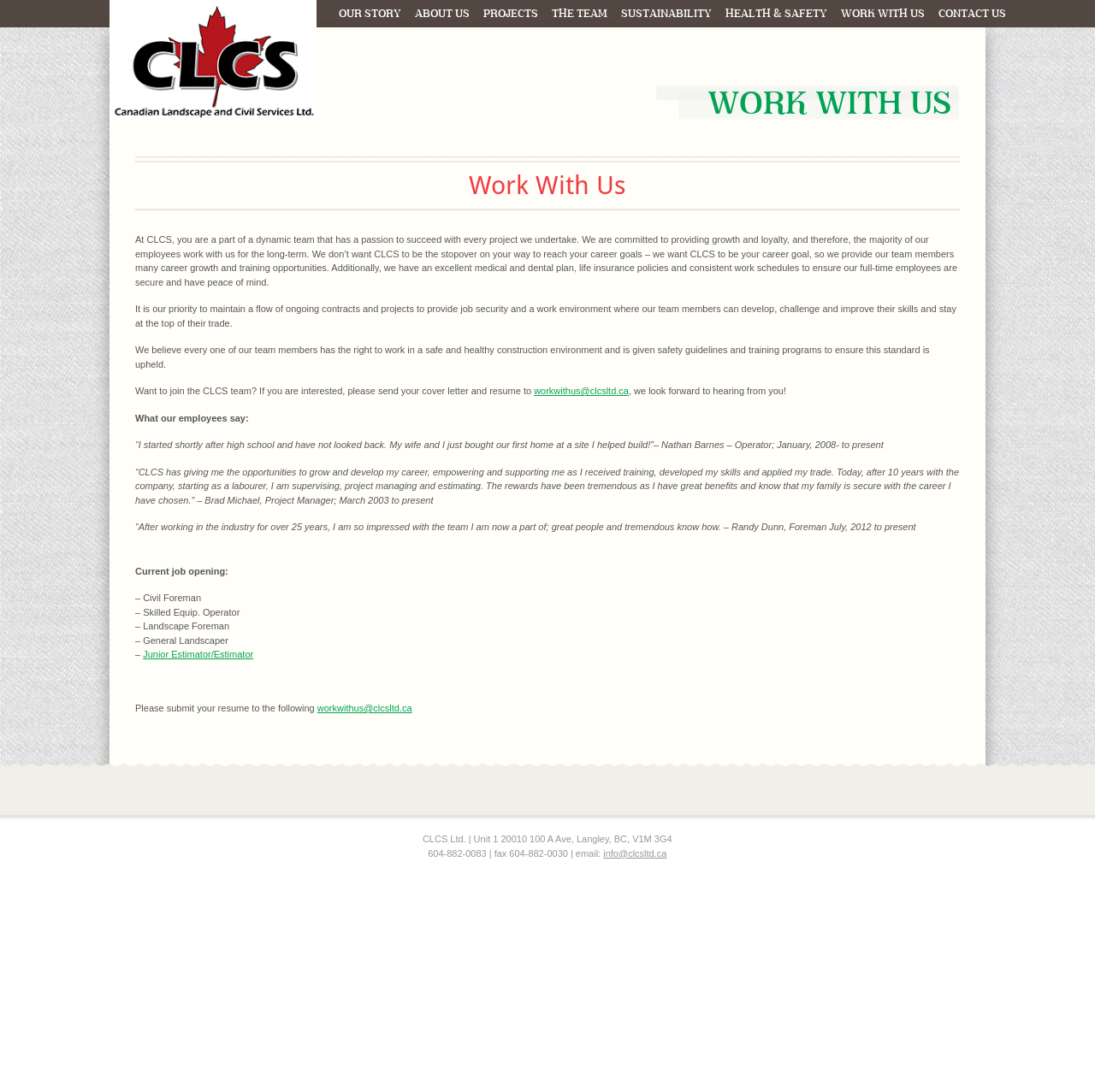Kindly determine the bounding box coordinates for the clickable area to achieve the given instruction: "Click on the 'OUR STORY' link".

[0.303, 0.0, 0.373, 0.025]